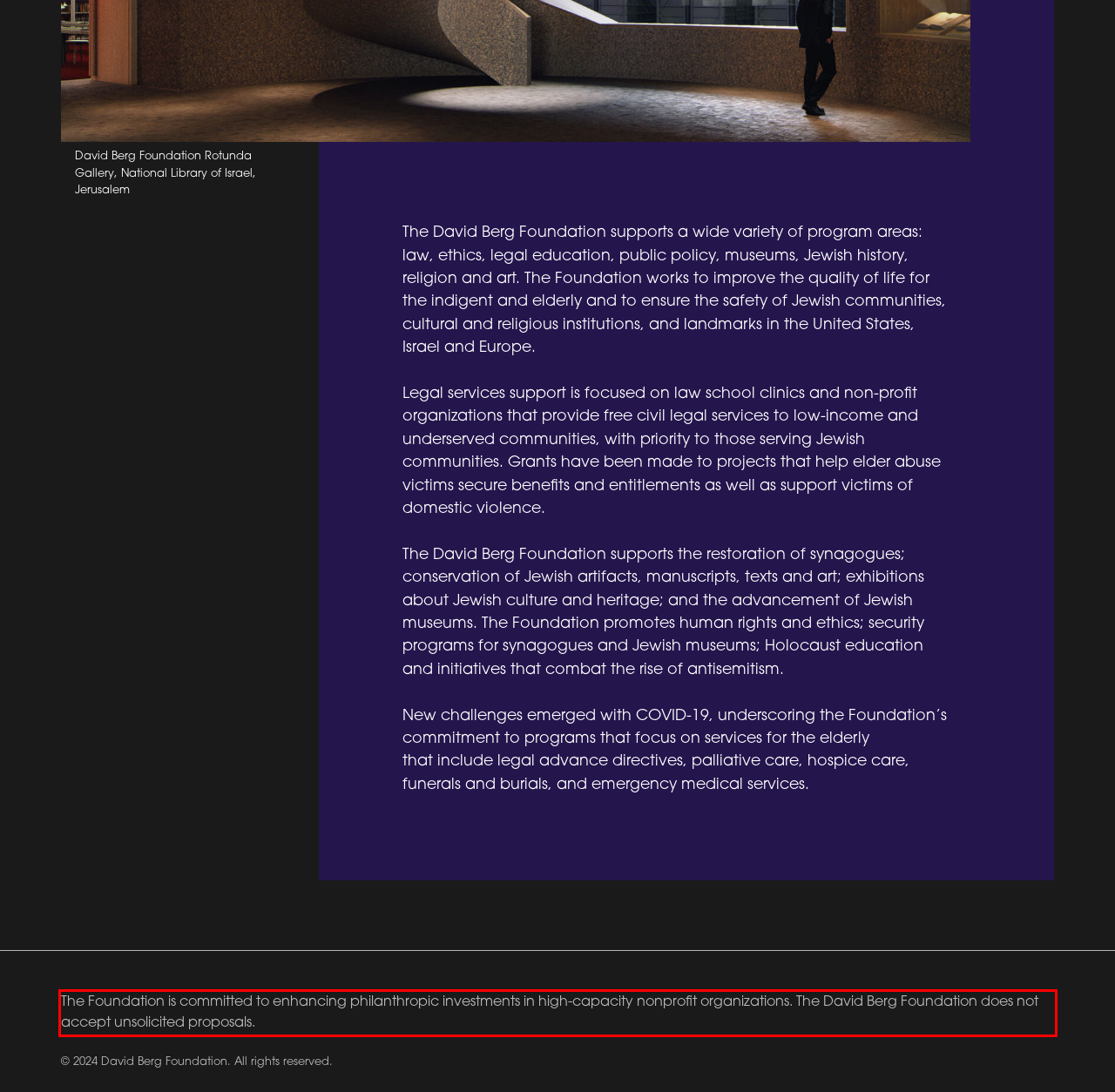By examining the provided screenshot of a webpage, recognize the text within the red bounding box and generate its text content.

The Foundation is committed to enhancing philanthropic investments in high-capacity nonprofit organizations. The David Berg Foundation does not accept unsolicited proposals.